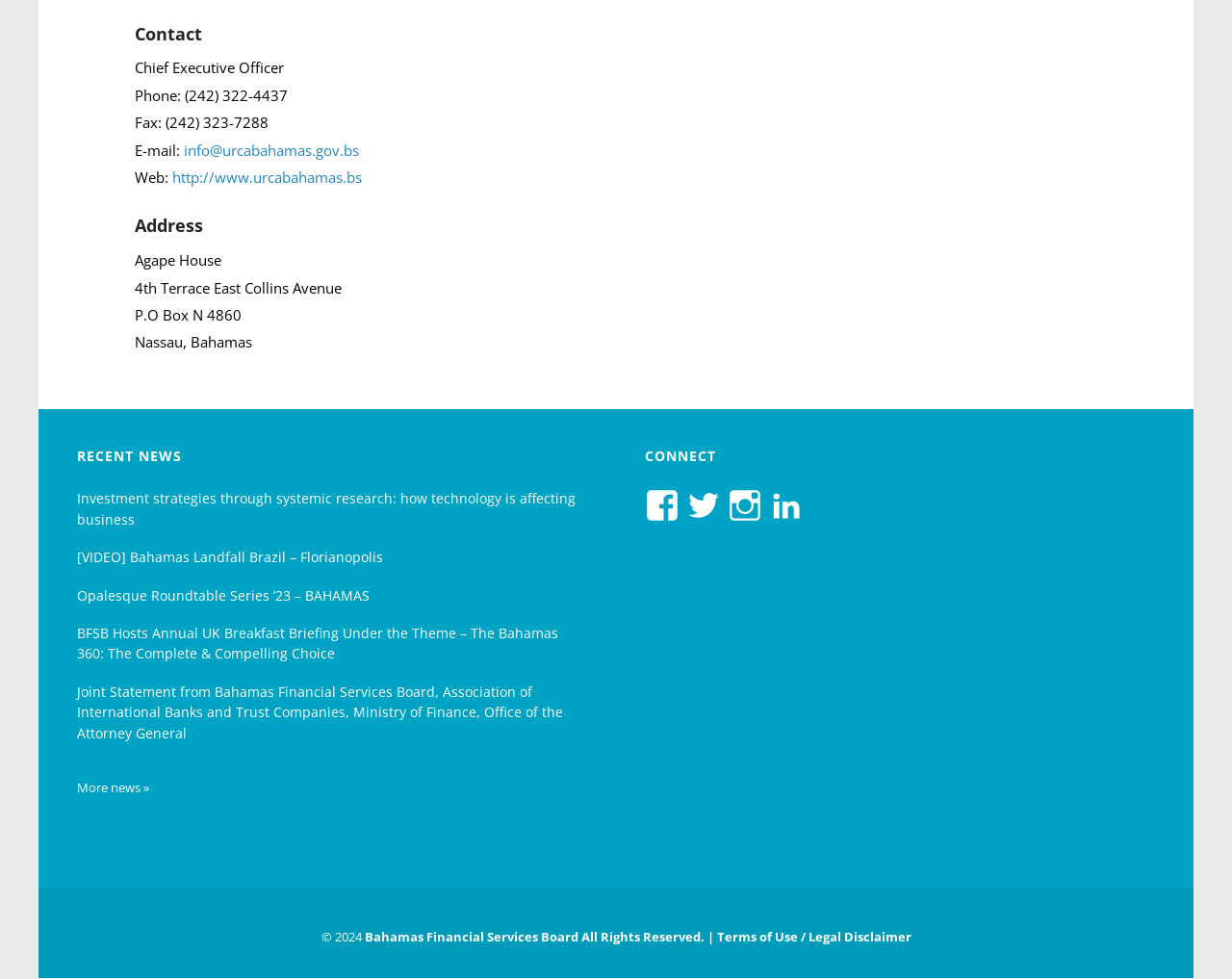Please locate the bounding box coordinates of the element that should be clicked to complete the given instruction: "Connect with Bahamas Financial Services Board on Facebook".

[0.523, 0.49, 0.552, 0.543]